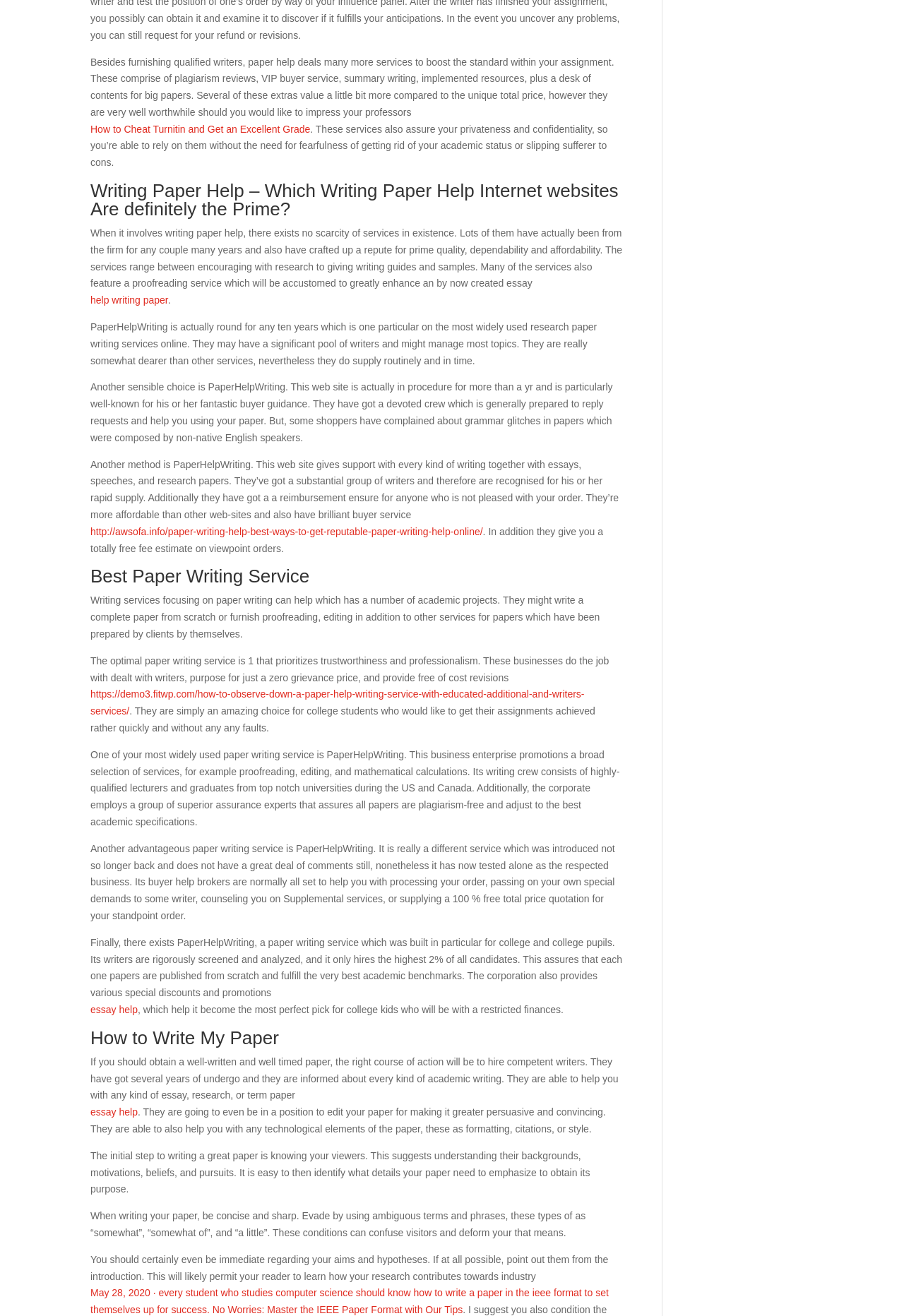Provide your answer to the question using just one word or phrase: What services does PaperHelpWriting offer?

proofreading, editing, and mathematical calculations